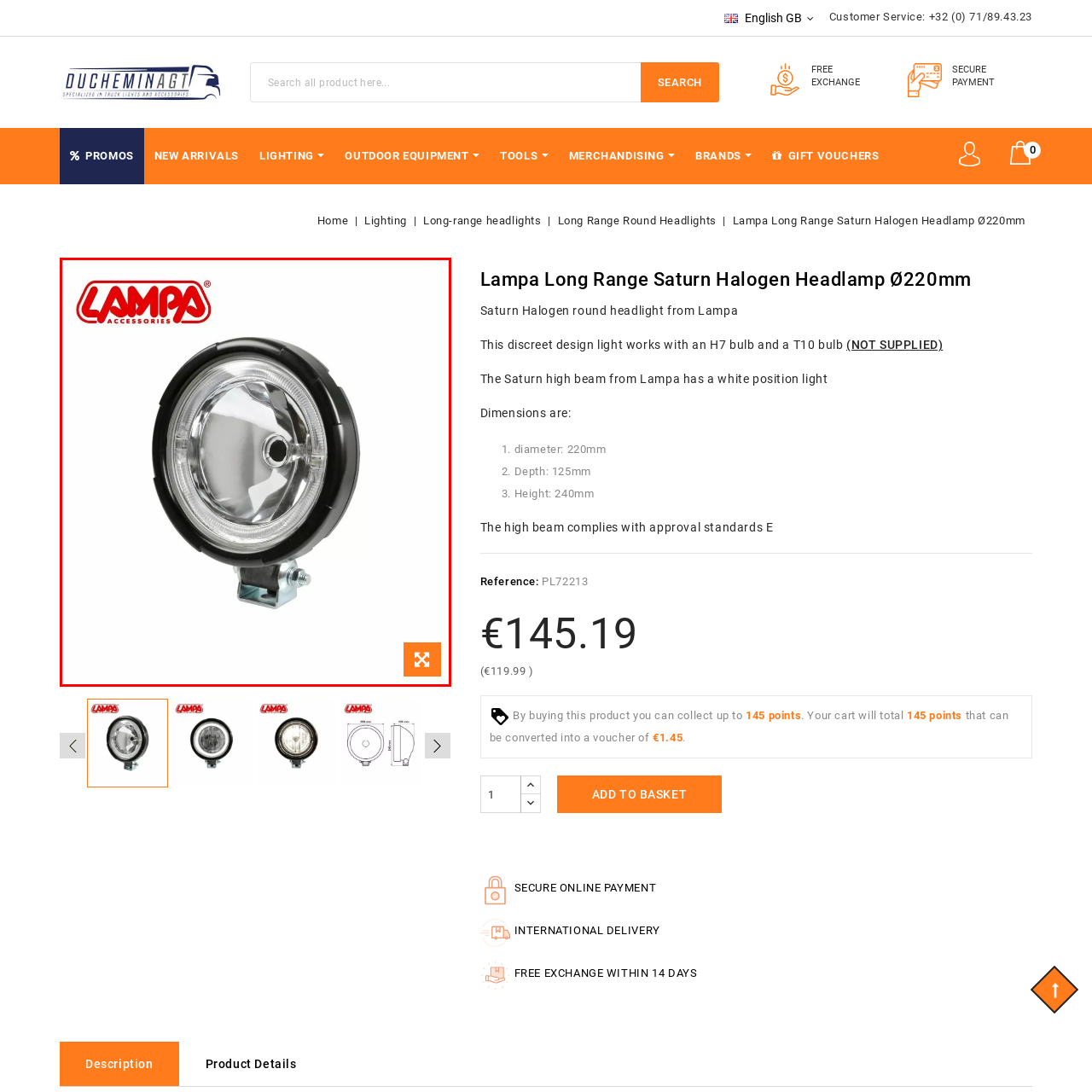What type of bulbs is the headlight compatible with?
Focus on the image bounded by the red box and reply with a one-word or phrase answer.

H7 and T10